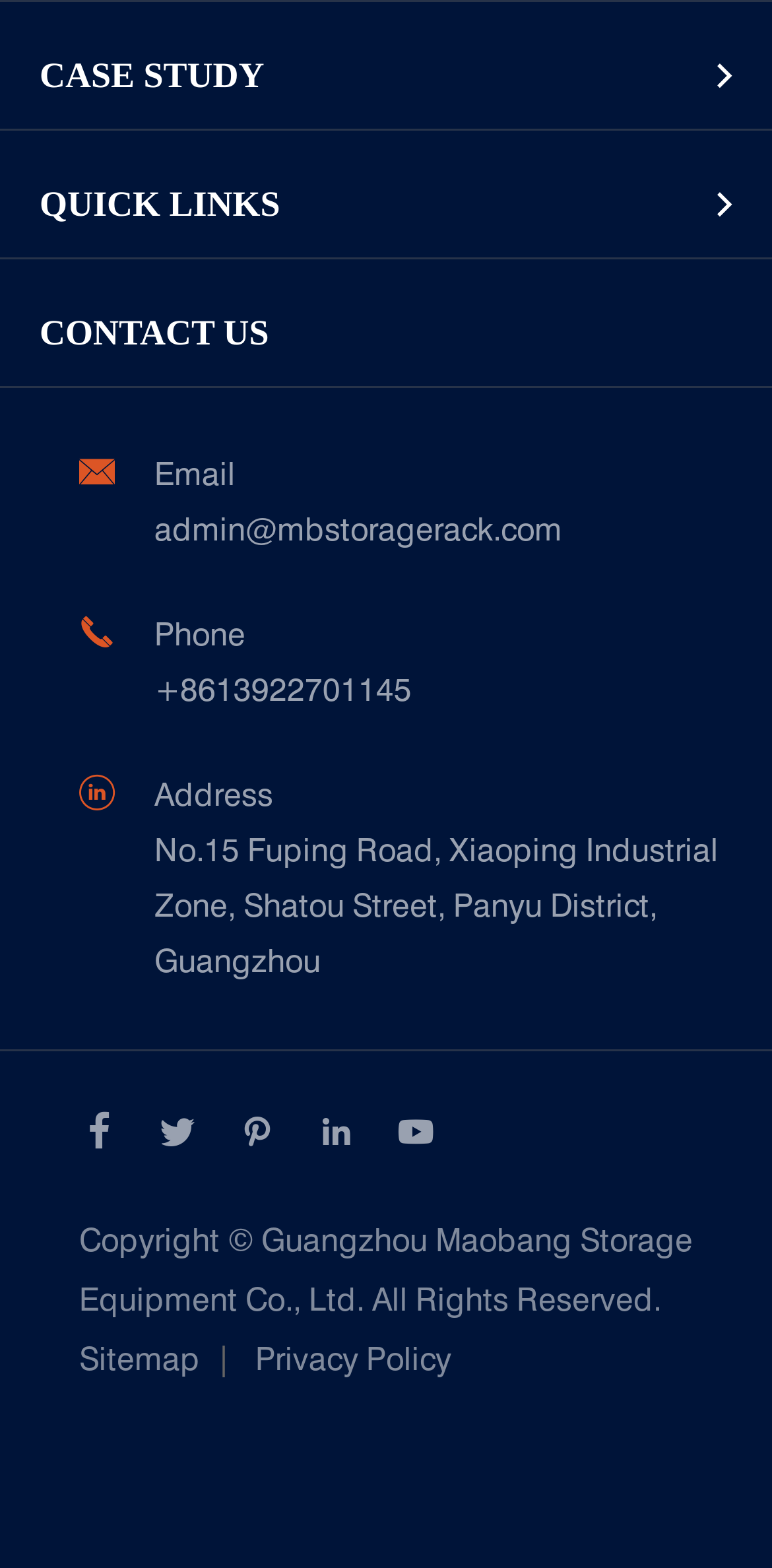Respond with a single word or phrase for the following question: 
What is the first link on the webpage?

Mezzanines Or Work Platforms